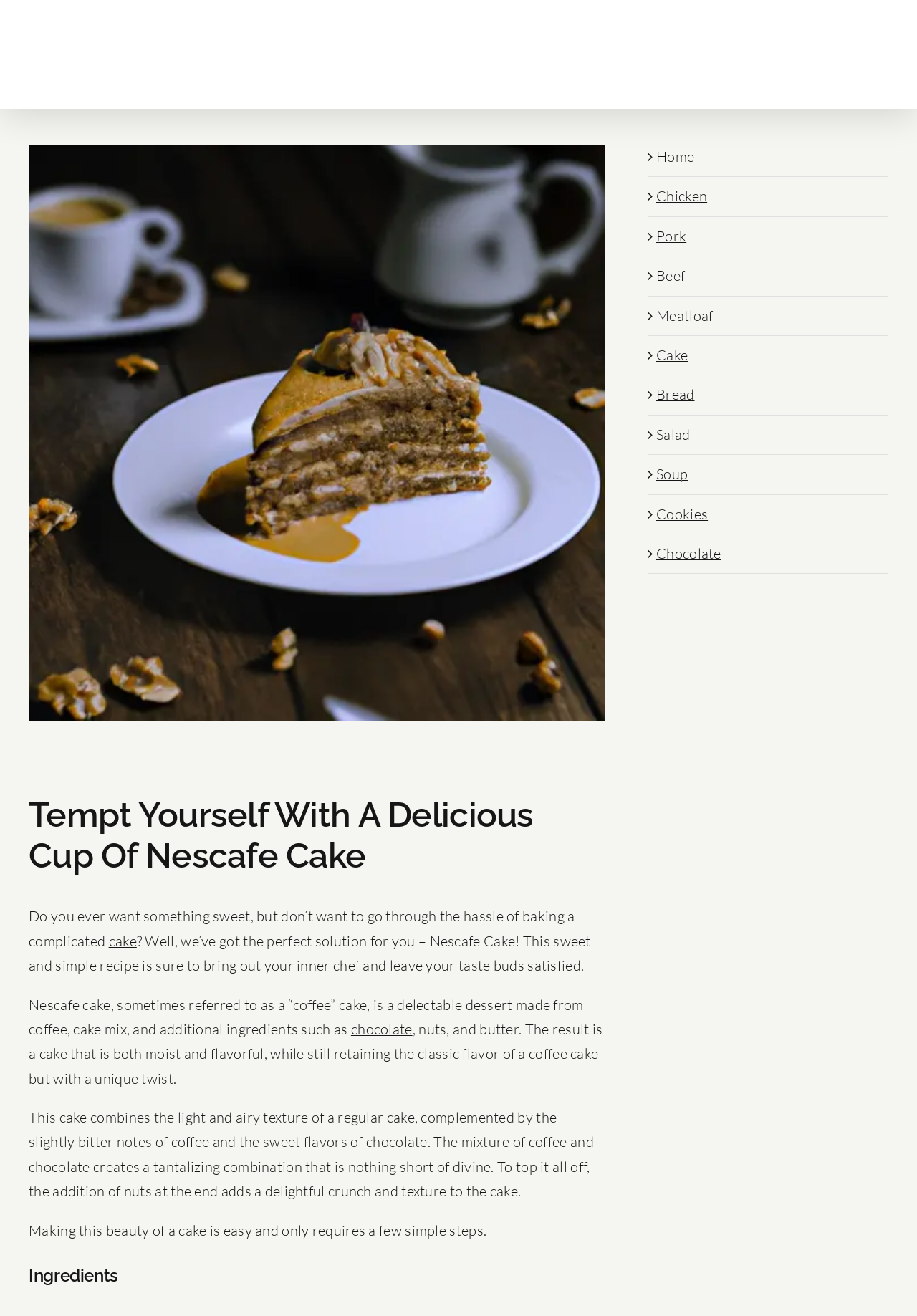Provide a one-word or short-phrase answer to the question:
What is the purpose of the image at the top of the page?

To show the Nescafe Cake